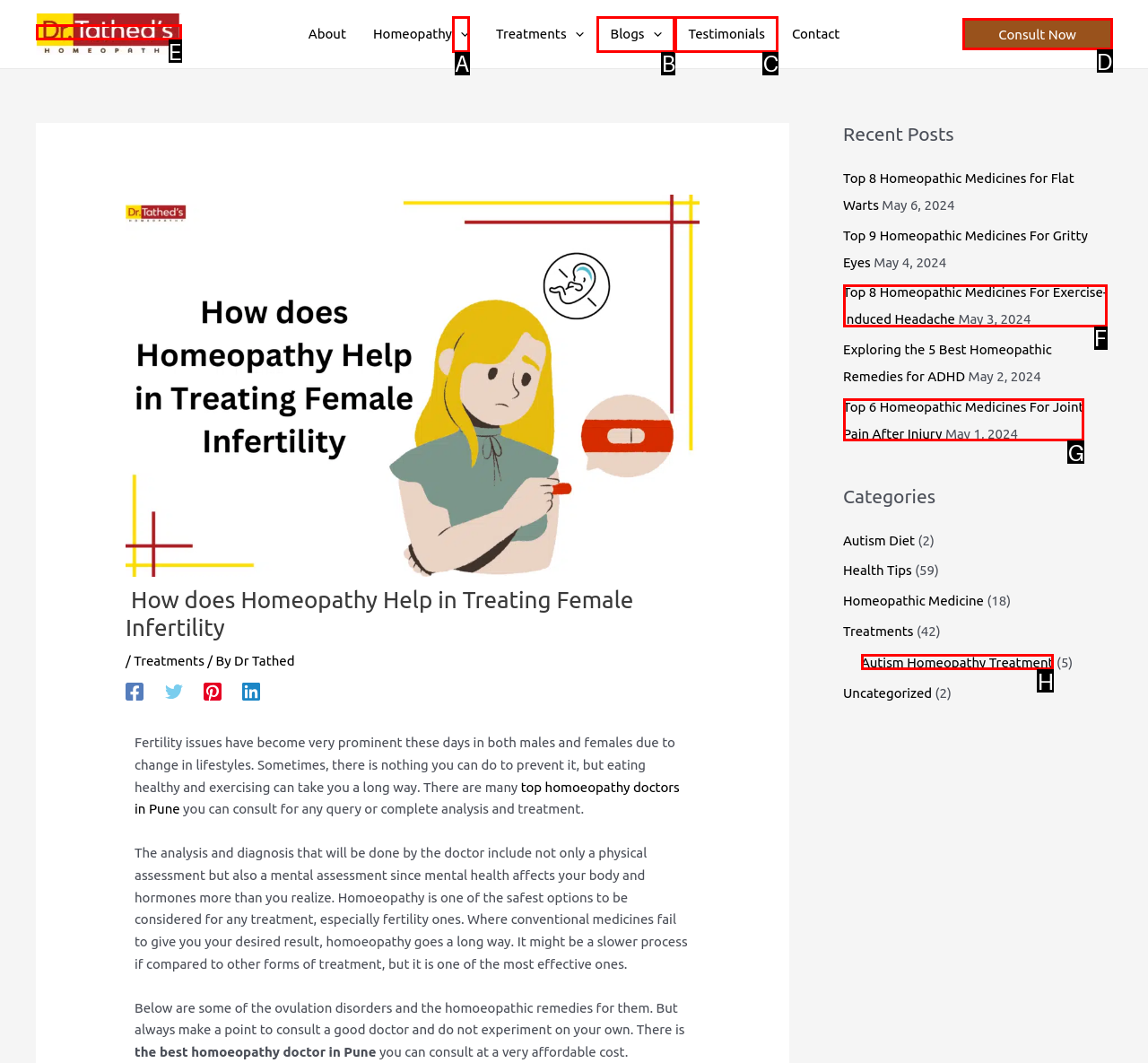Pick the right letter to click to achieve the task: Click on the 'Consult Now' button
Answer with the letter of the correct option directly.

D